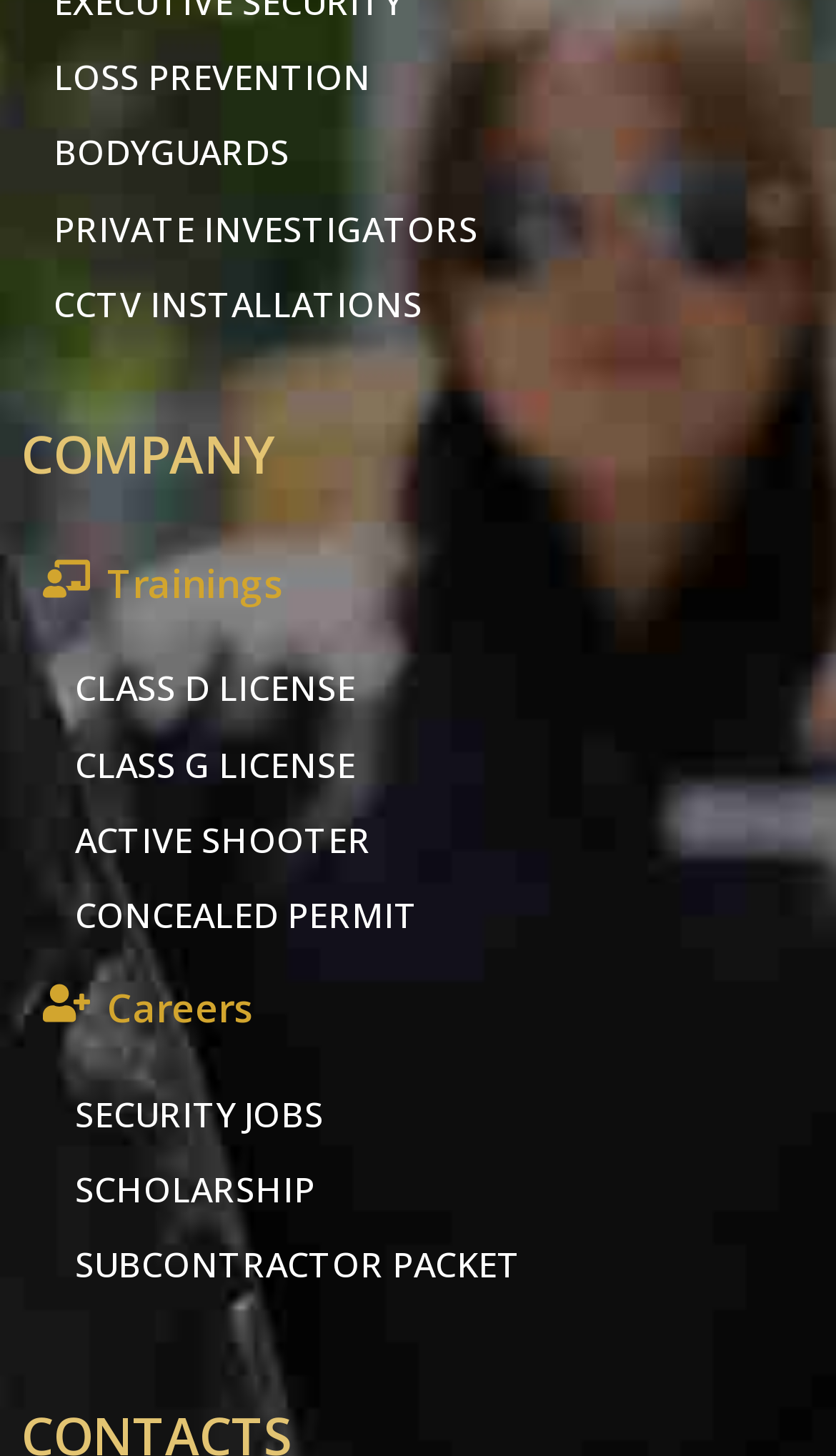For the given element description BODYGUARDS, determine the bounding box coordinates of the UI element. The coordinates should follow the format (top-left x, top-left y, bottom-right x, bottom-right y) and be within the range of 0 to 1.

[0.026, 0.08, 0.61, 0.132]